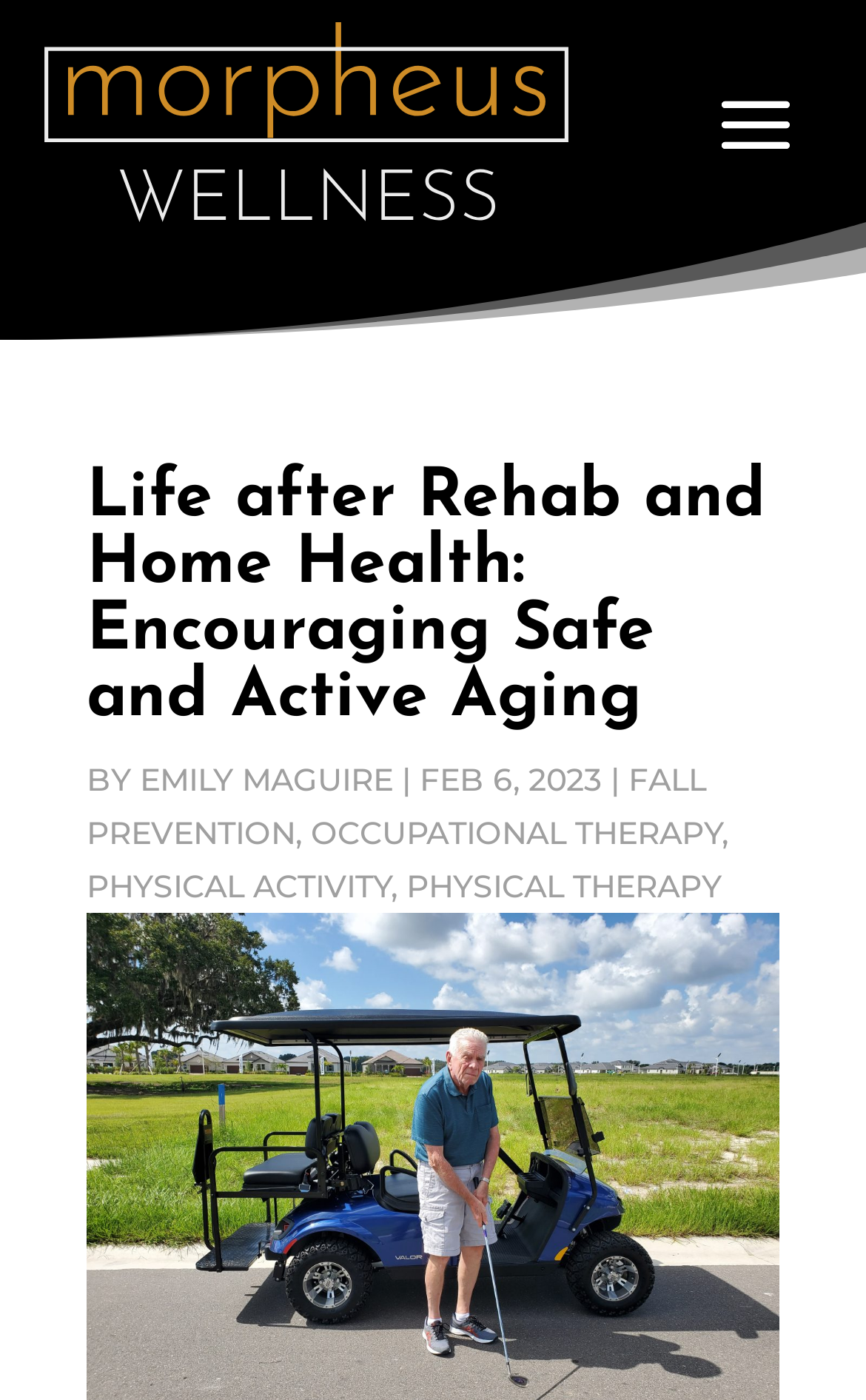What are the topics related to this article?
Provide an in-depth answer to the question, covering all aspects.

I found these topics by looking at the links below the article title, which are often used to categorize or tag articles with relevant keywords.